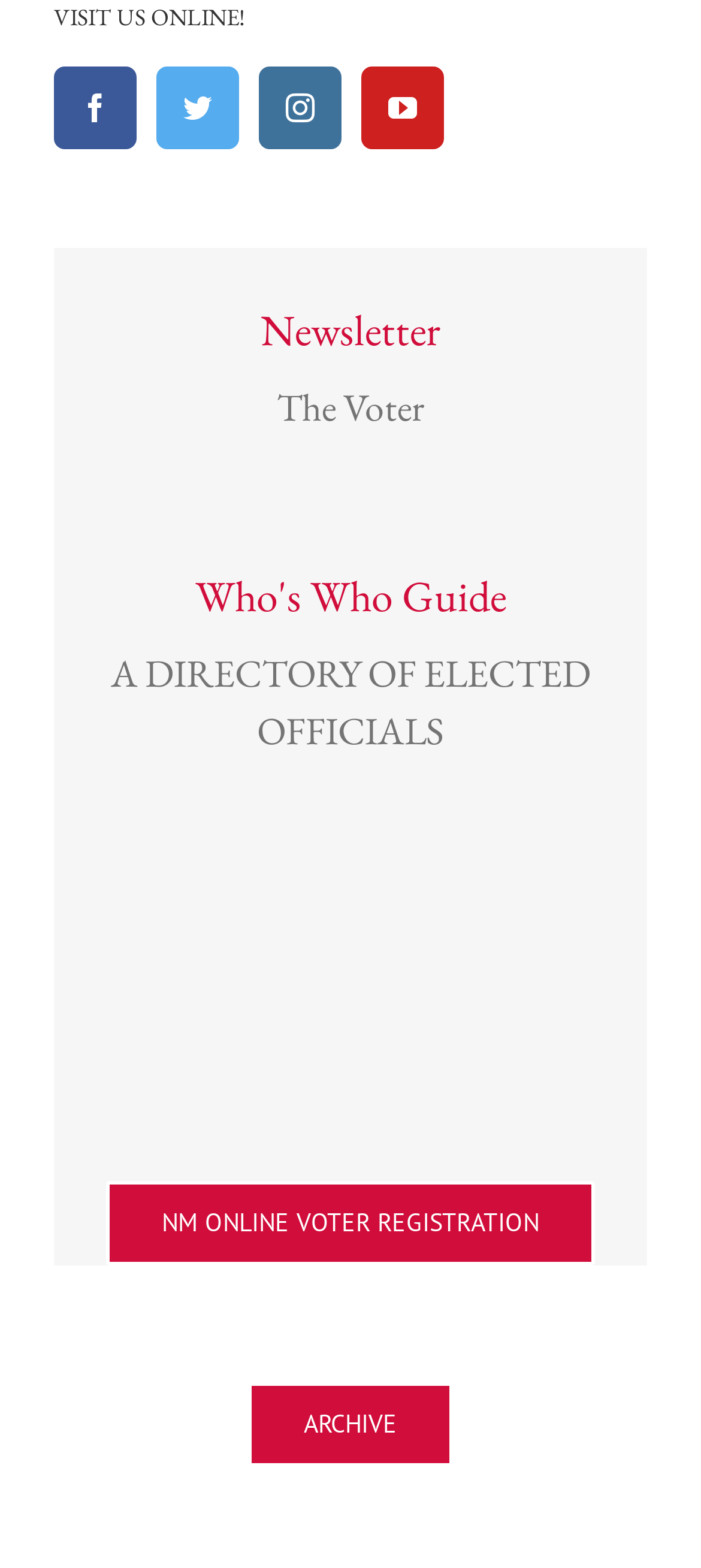Please find the bounding box coordinates of the element that must be clicked to perform the given instruction: "Read the latest news". The coordinates should be four float numbers from 0 to 1, i.e., [left, top, right, bottom].

[0.333, 0.245, 0.667, 0.299]